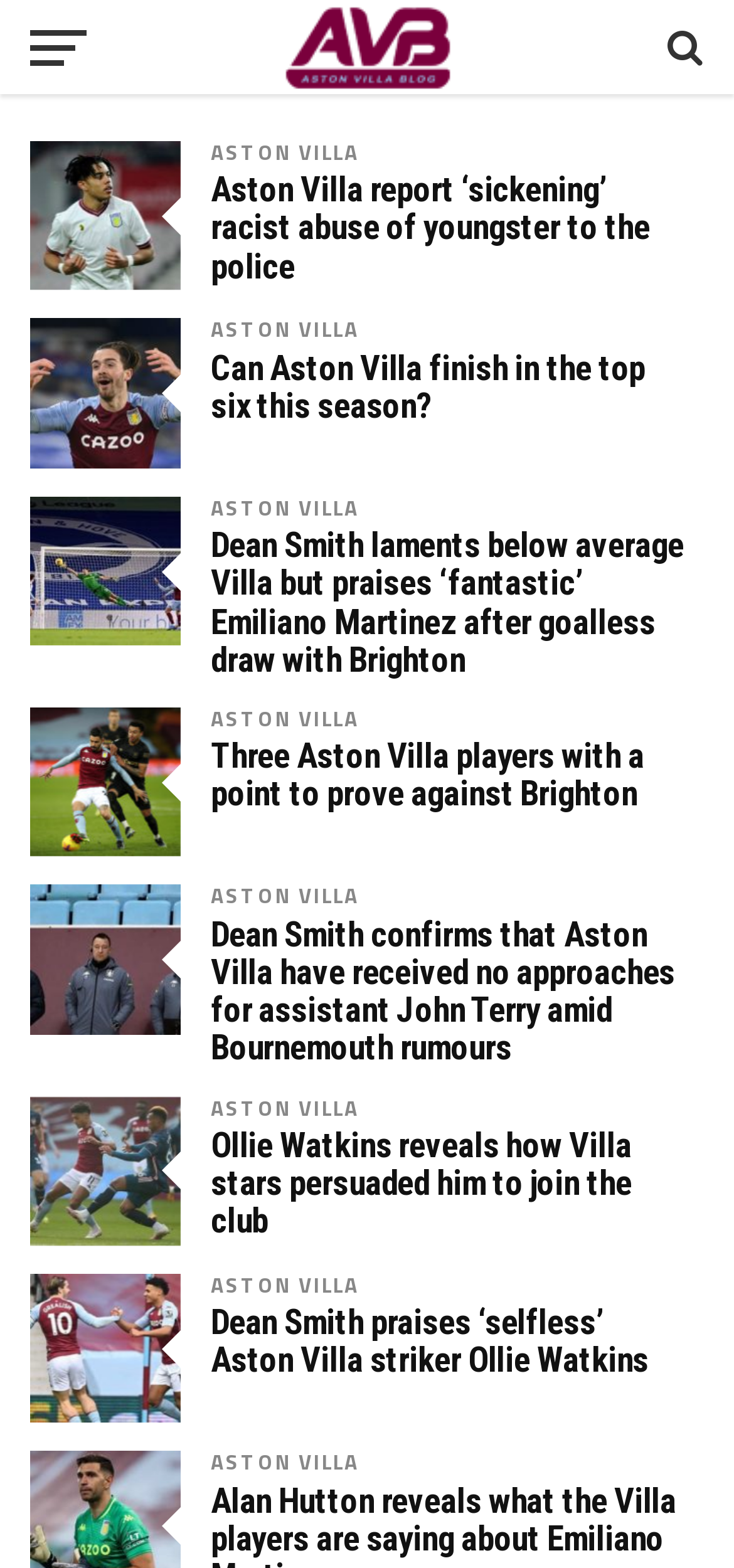Identify and provide the text of the main header on the webpage.

Aston Villa Blog